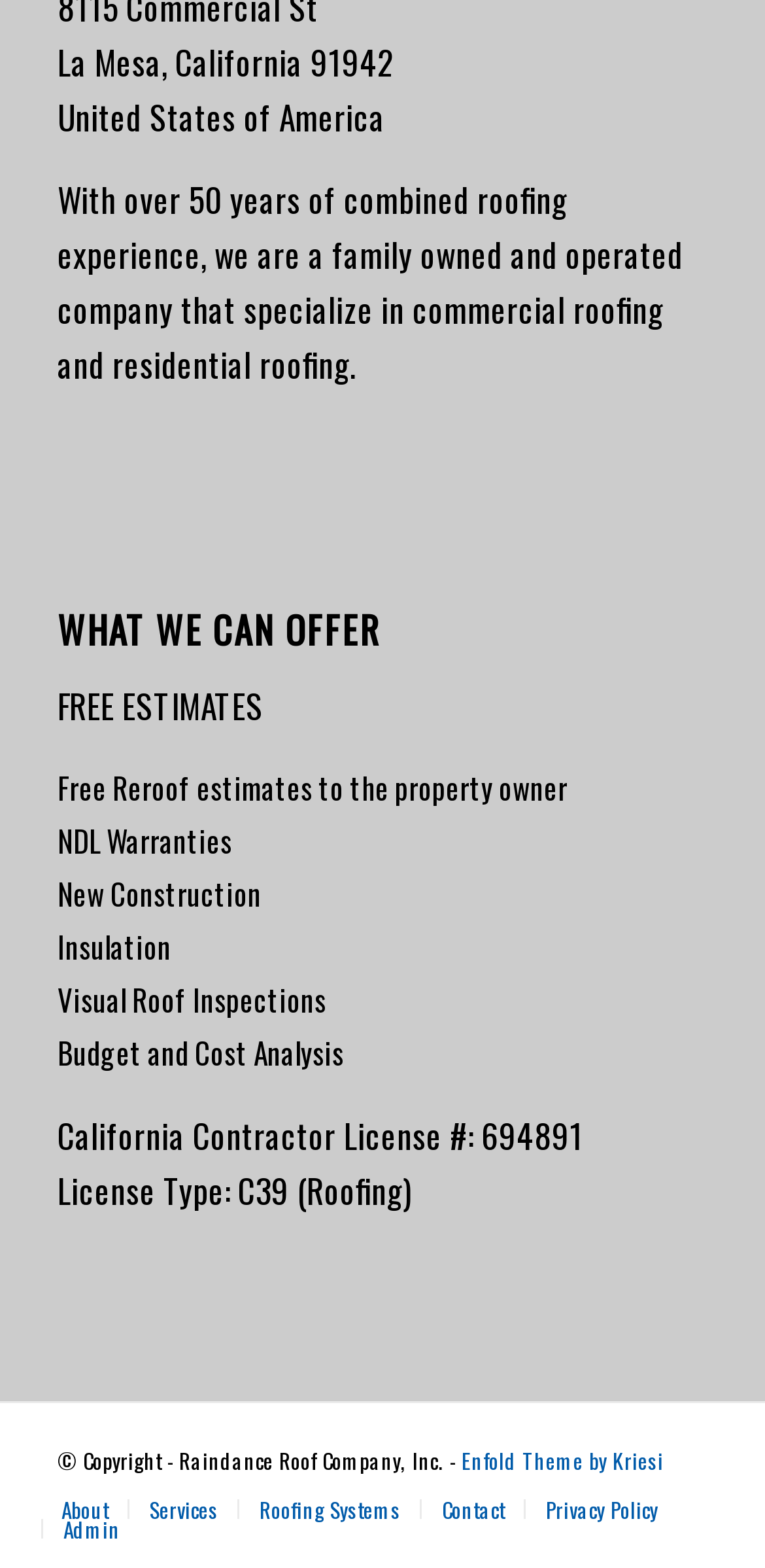What services does the company offer?
Based on the screenshot, provide a one-word or short-phrase response.

Roofing services